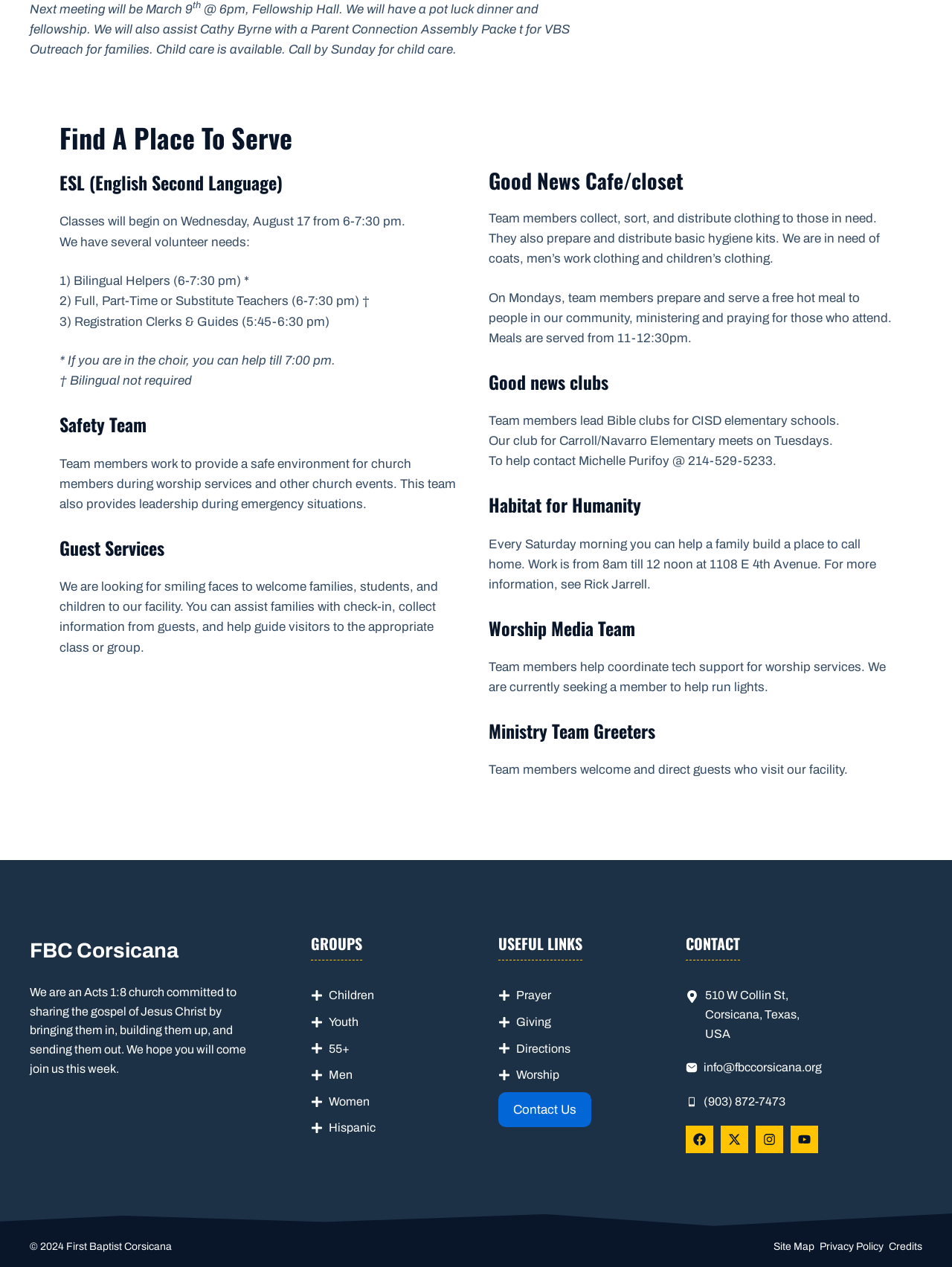Given the webpage screenshot and the description, determine the bounding box coordinates (top-left x, top-left y, bottom-right x, bottom-right y) that define the location of the UI element matching this description: Privacy Policy

[0.861, 0.98, 0.928, 0.988]